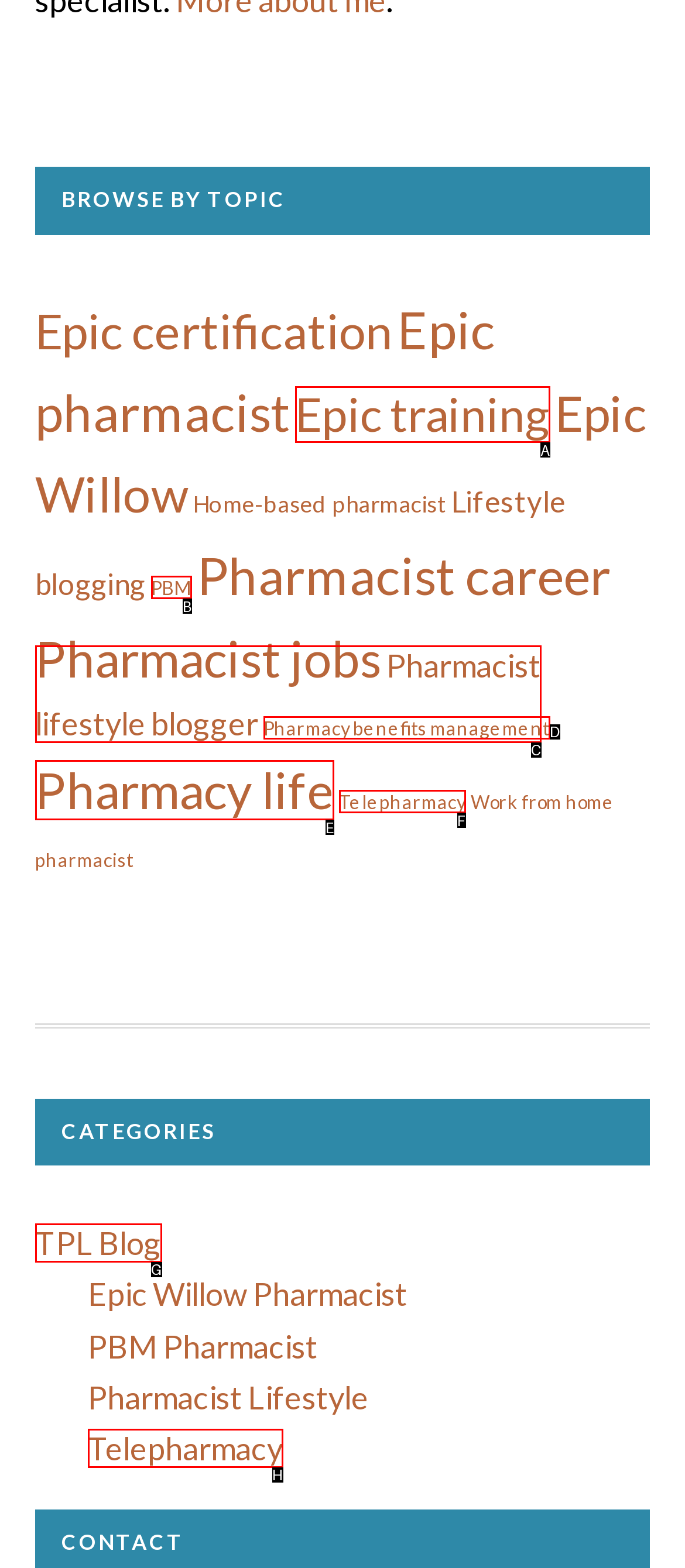Which option aligns with the description: PBM? Respond by selecting the correct letter.

B